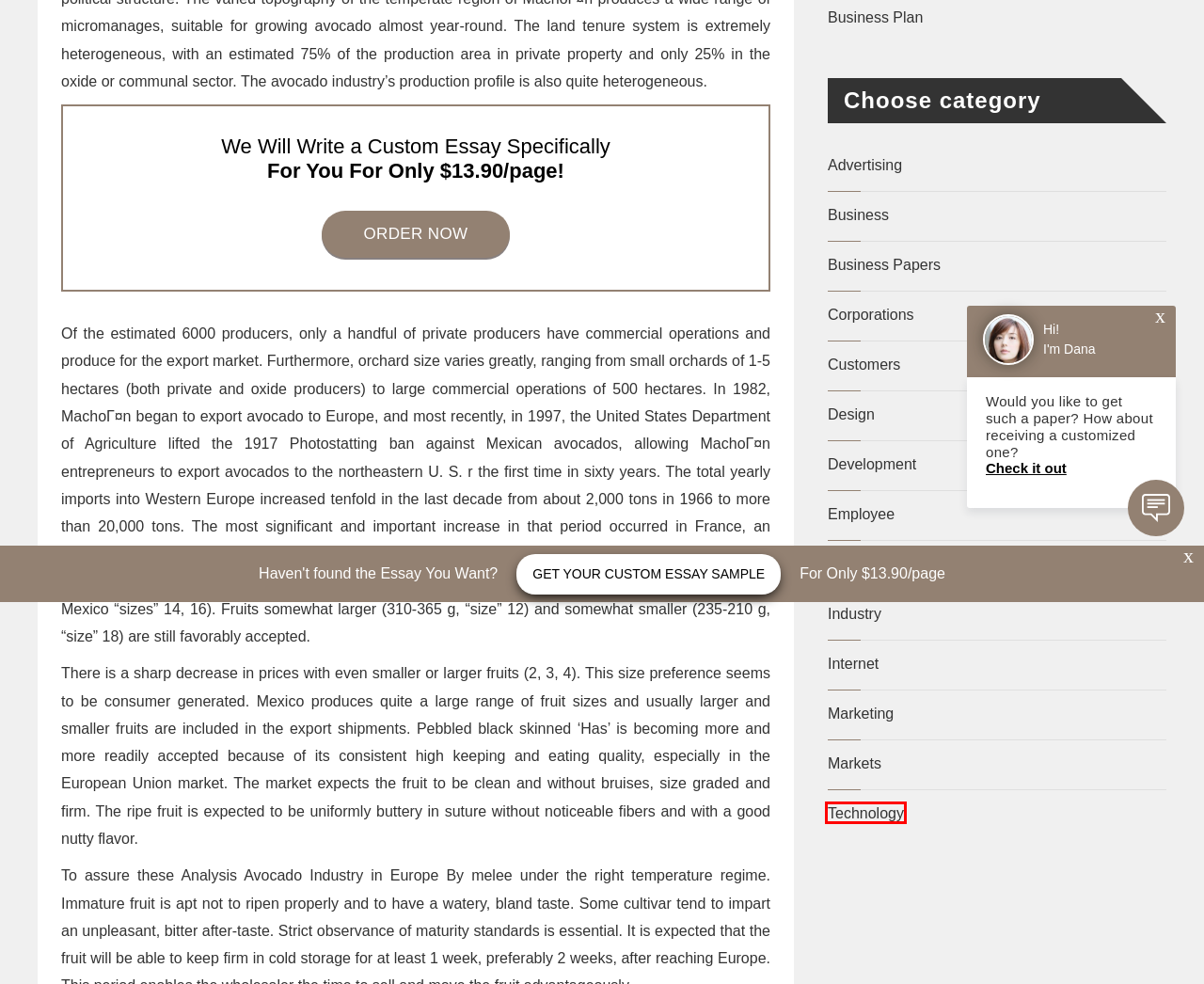Observe the provided screenshot of a webpage with a red bounding box around a specific UI element. Choose the webpage description that best fits the new webpage after you click on the highlighted element. These are your options:
A. Industry | business-papers.com
B. Order essay writing & editing service on EssayCP - EssayCP.com
C. Development | business-papers.com
D. Advertising | business-papers.com
E. Create Order
F. Technology | business-papers.com
G. Business Plan | business-papers.com
H. Customers | business-papers.com

F